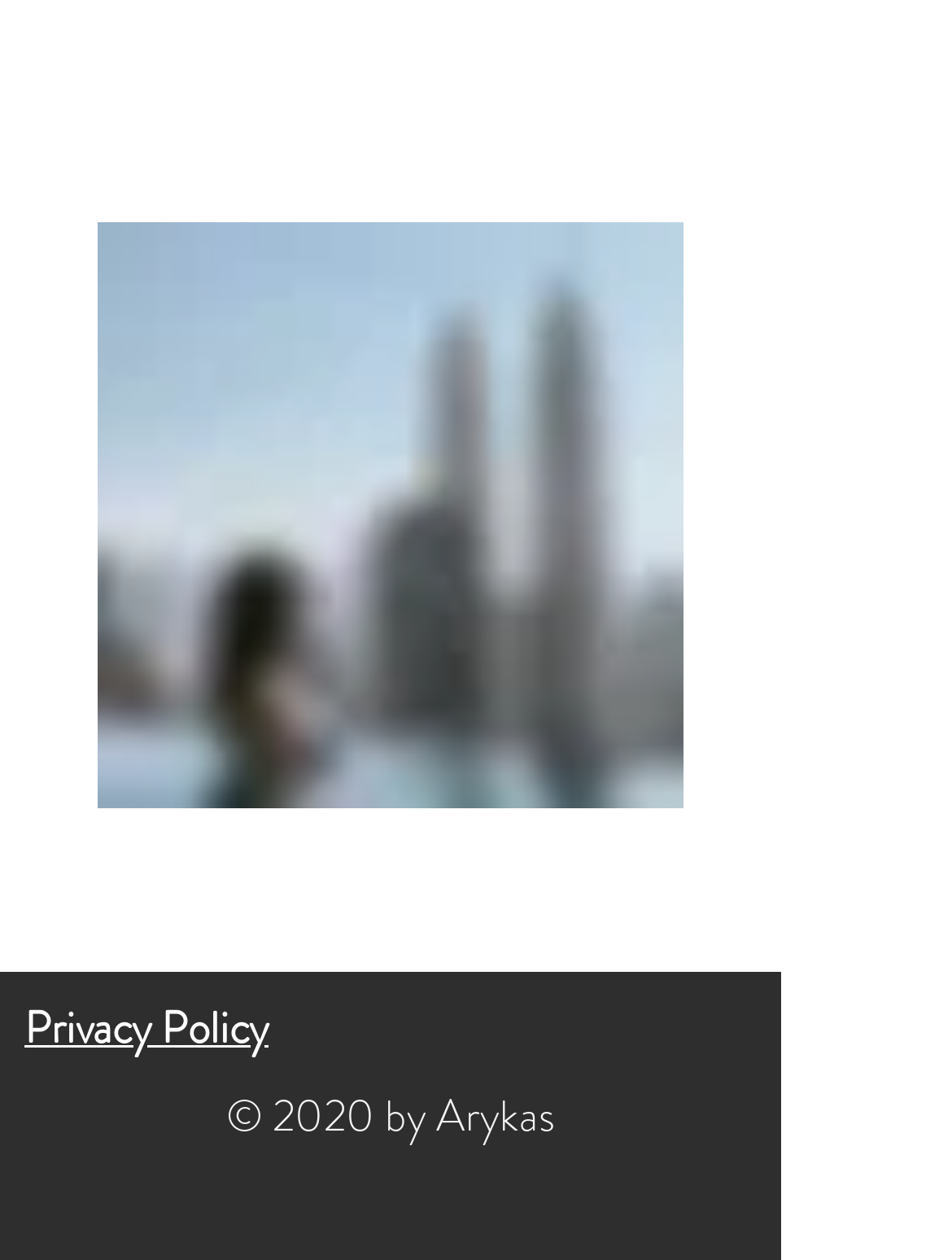What is the name of the image on the webpage?
Look at the image and respond with a one-word or short-phrase answer.

IMG_2888 2.JPG